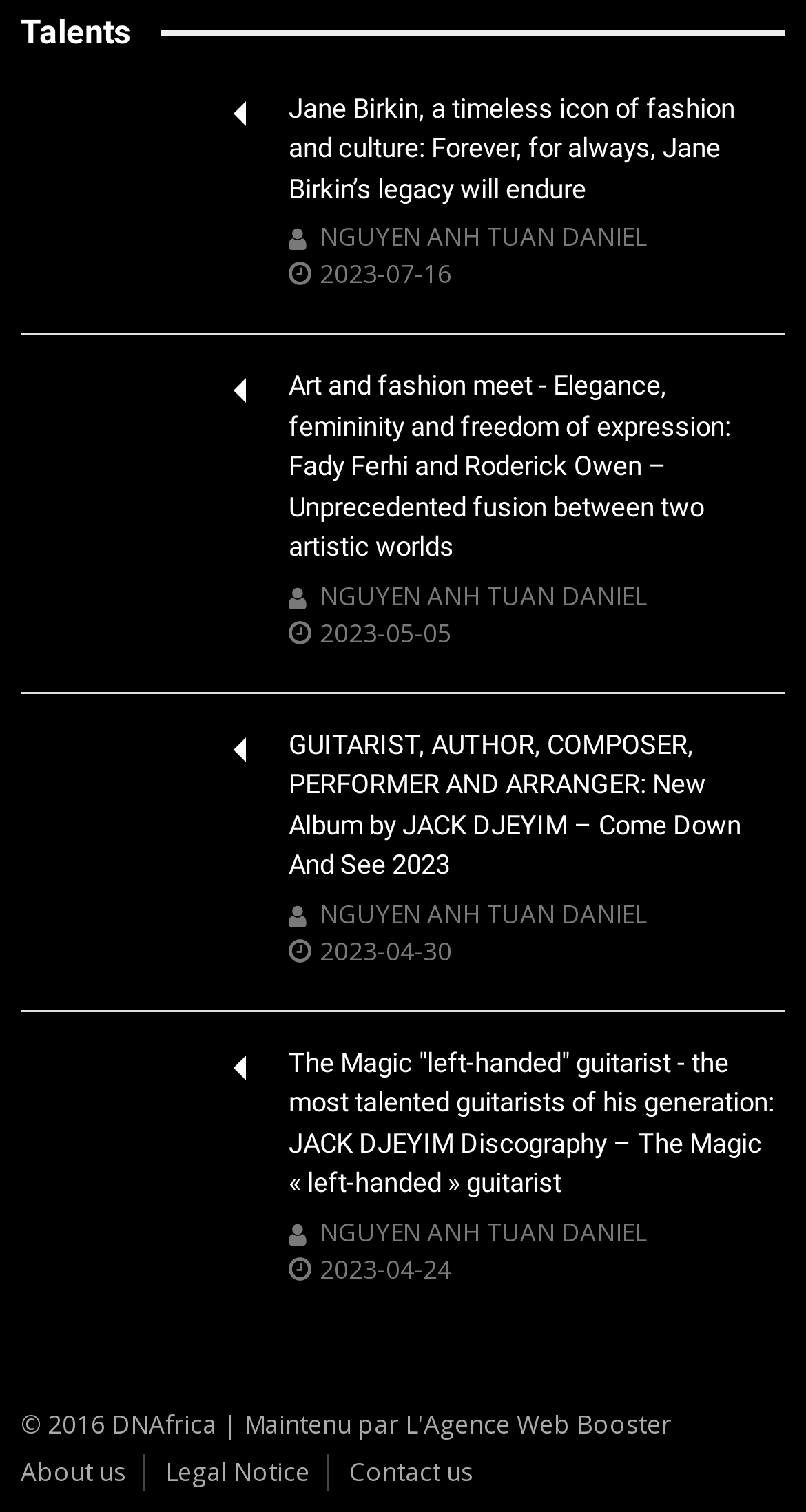Locate the bounding box coordinates of the area that needs to be clicked to fulfill the following instruction: "Click on NEWS". The coordinates should be in the format of four float numbers between 0 and 1, namely [left, top, right, bottom].

[0.173, 0.103, 0.283, 0.129]